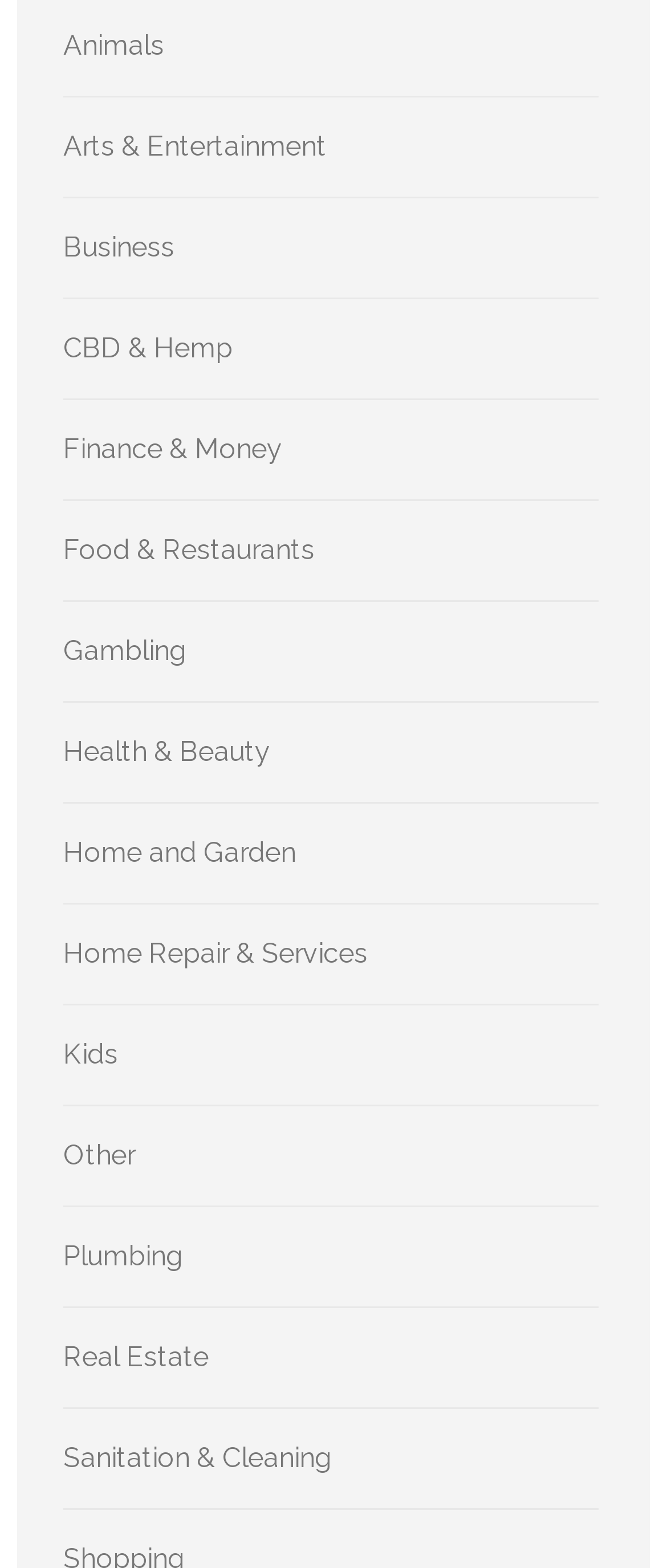Highlight the bounding box coordinates of the element that should be clicked to carry out the following instruction: "Discover Finance & Money". The coordinates must be given as four float numbers ranging from 0 to 1, i.e., [left, top, right, bottom].

[0.095, 0.276, 0.423, 0.296]